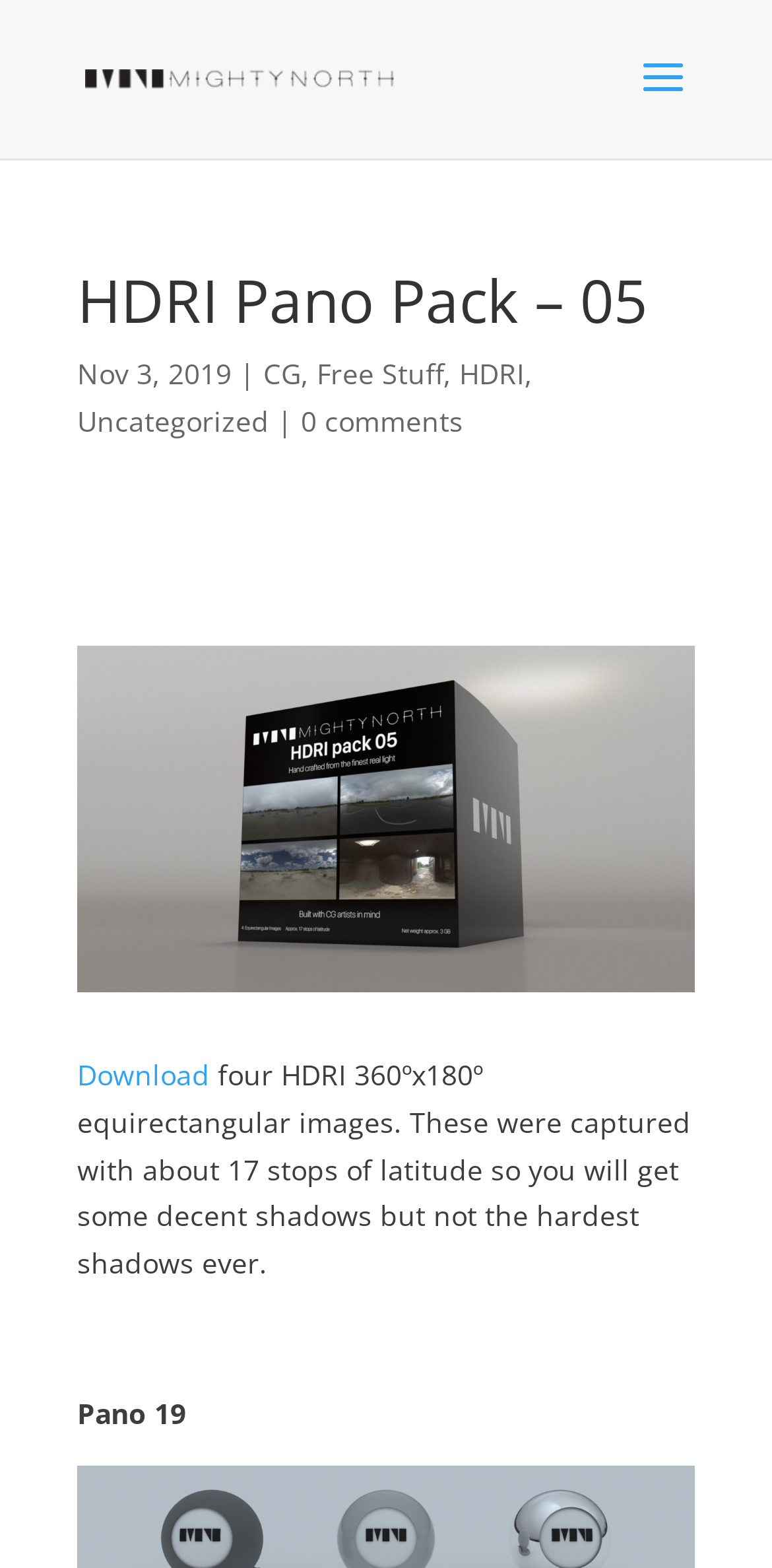Based on the description "alt="Mighty North Media"", find the bounding box of the specified UI element.

[0.11, 0.036, 0.51, 0.06]